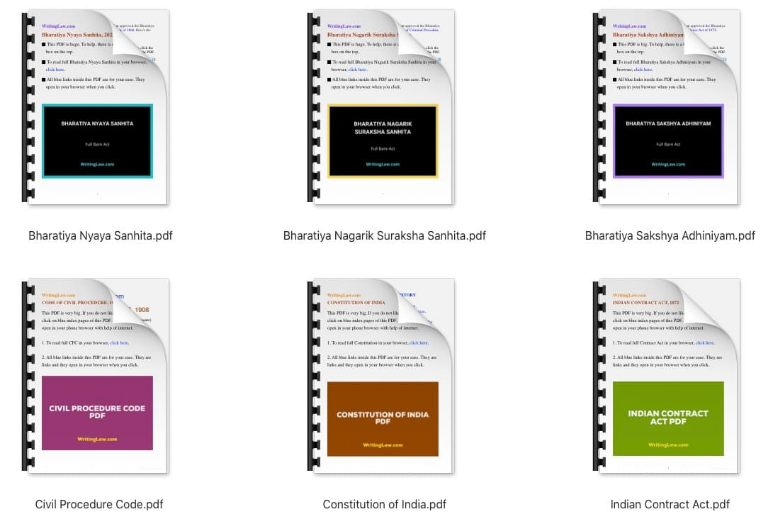Is the Constitution of India a foundational document?
Provide an in-depth and detailed answer to the question.

The caption describes the Constitution of India as the supreme legal document of India, outlining the framework of the country's political system, which implies that it is a foundational document.